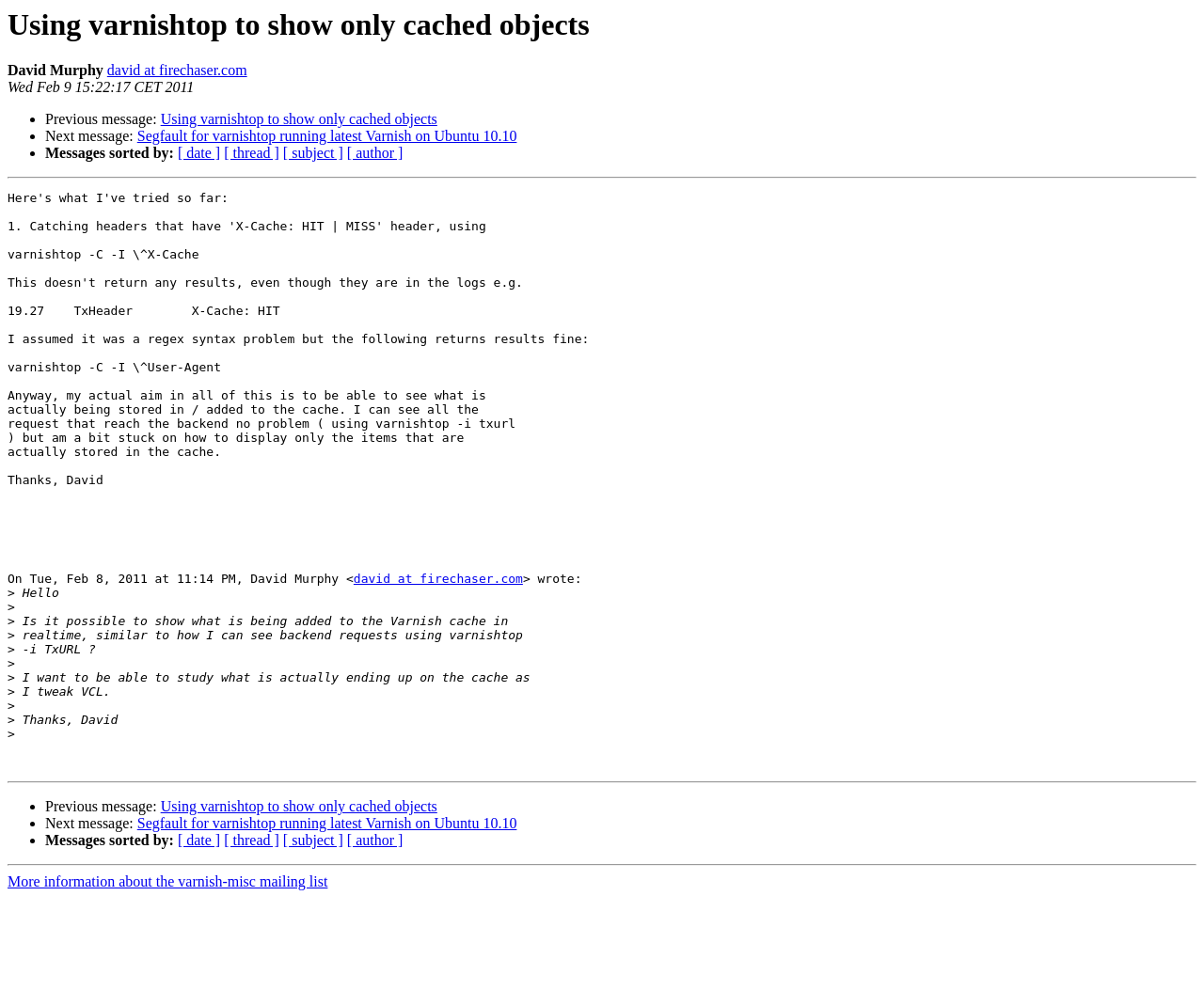Identify the main heading of the webpage and provide its text content.

Using varnishtop to show only cached objects